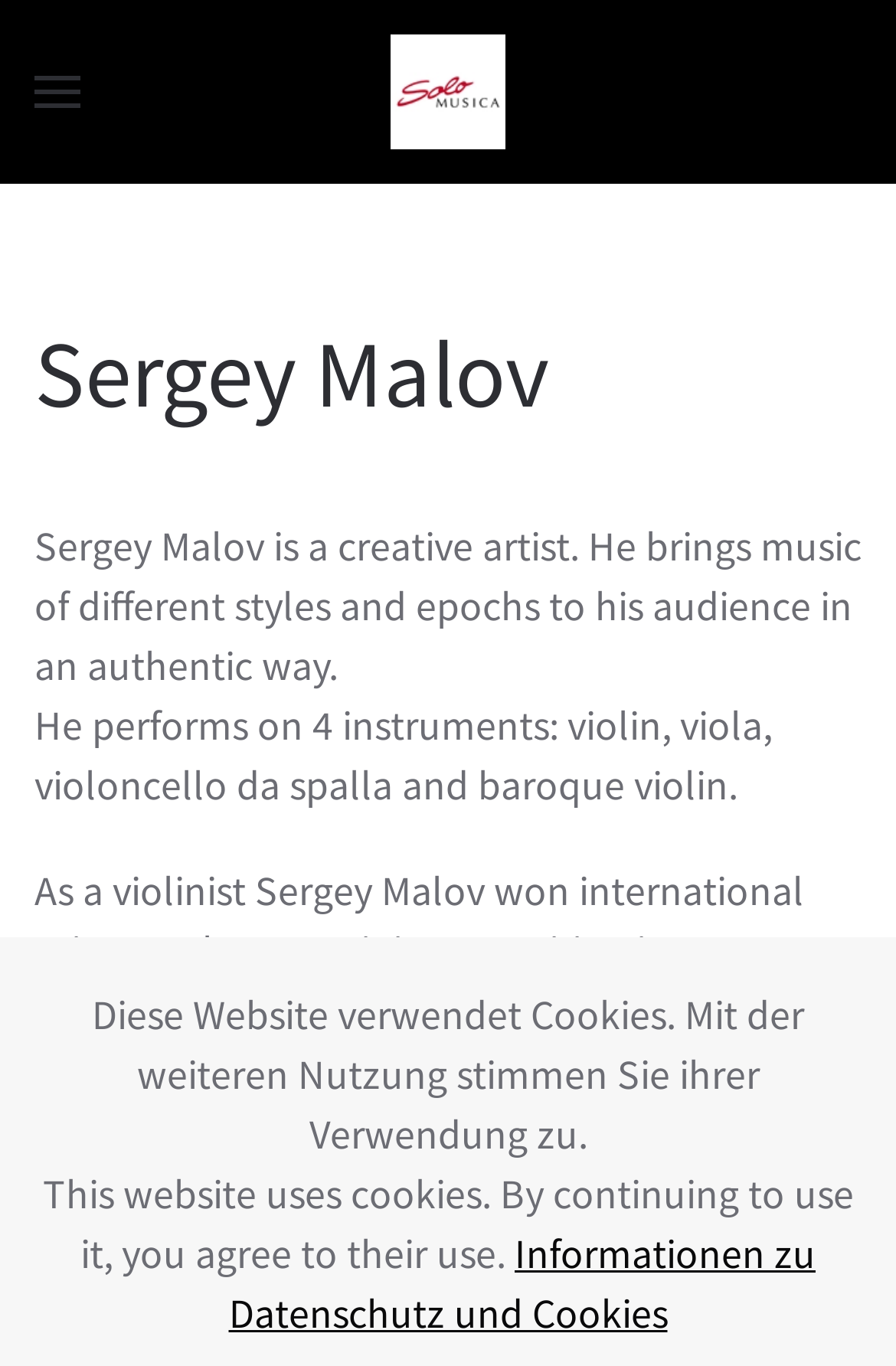Locate the bounding box for the described UI element: "aria-label="Open menu"". Ensure the coordinates are four float numbers between 0 and 1, formatted as [left, top, right, bottom].

[0.038, 0.0, 0.09, 0.135]